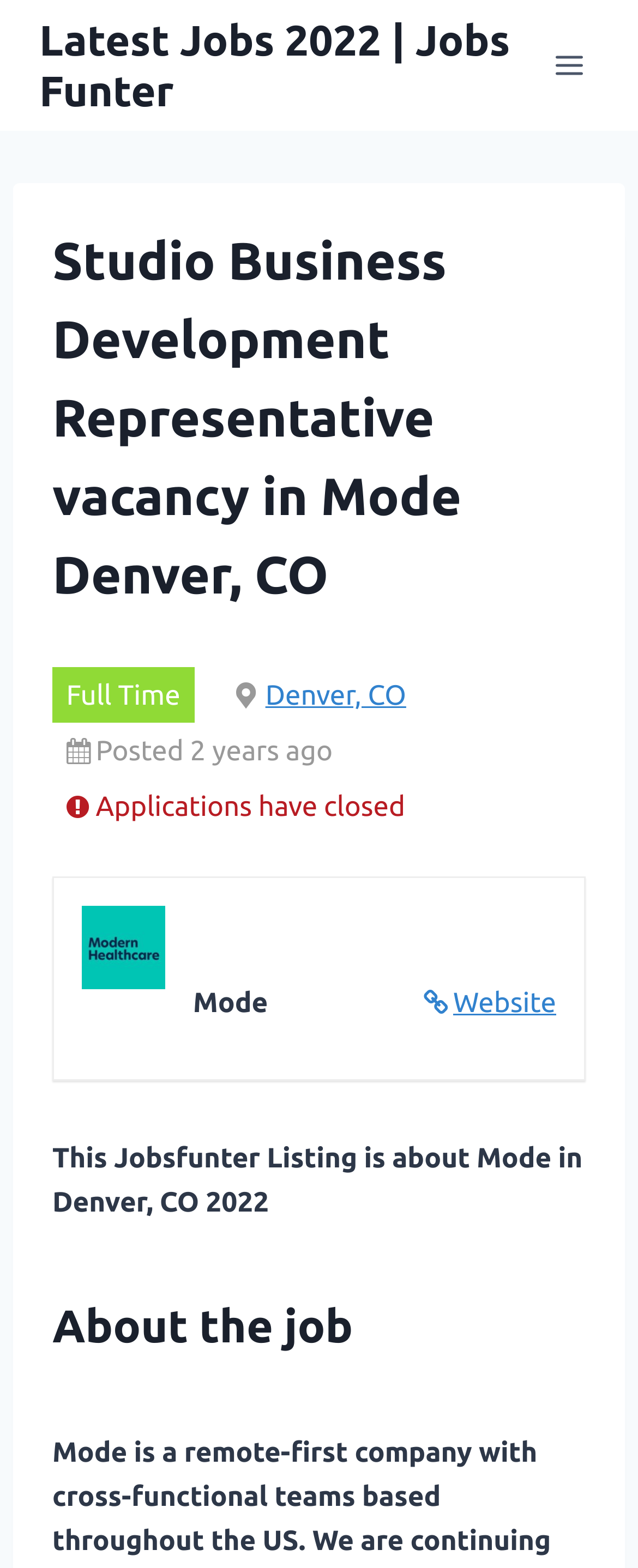What is the job title?
From the details in the image, answer the question comprehensively.

I determined the job title by looking at the heading element 'Studio Business Development Representative vacancy in Mode Denver, CO' which is a prominent element on the webpage, indicating that it is the main title of the job listing.